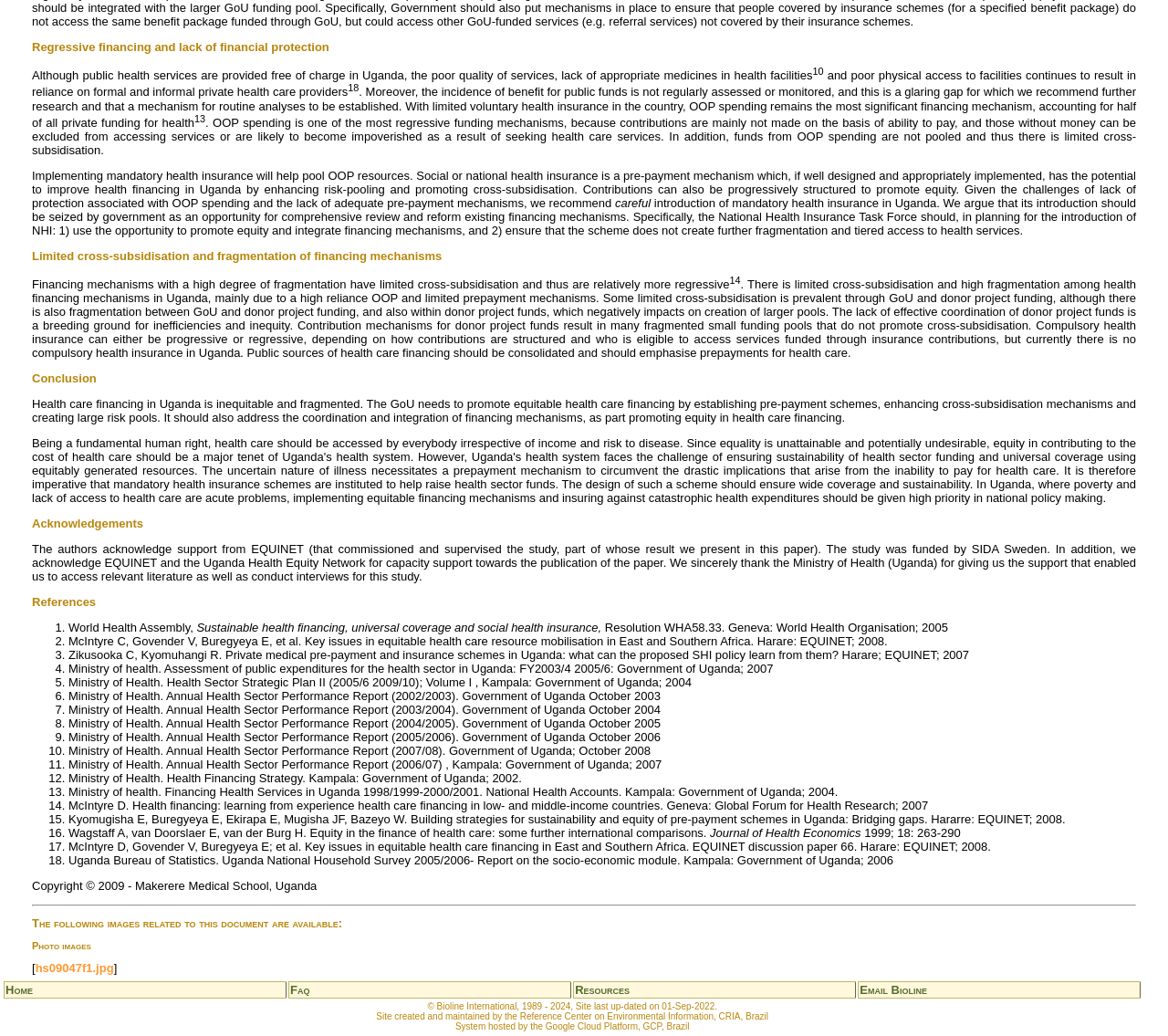Respond to the question below with a concise word or phrase:
How many references are listed at the end of the webpage?

18